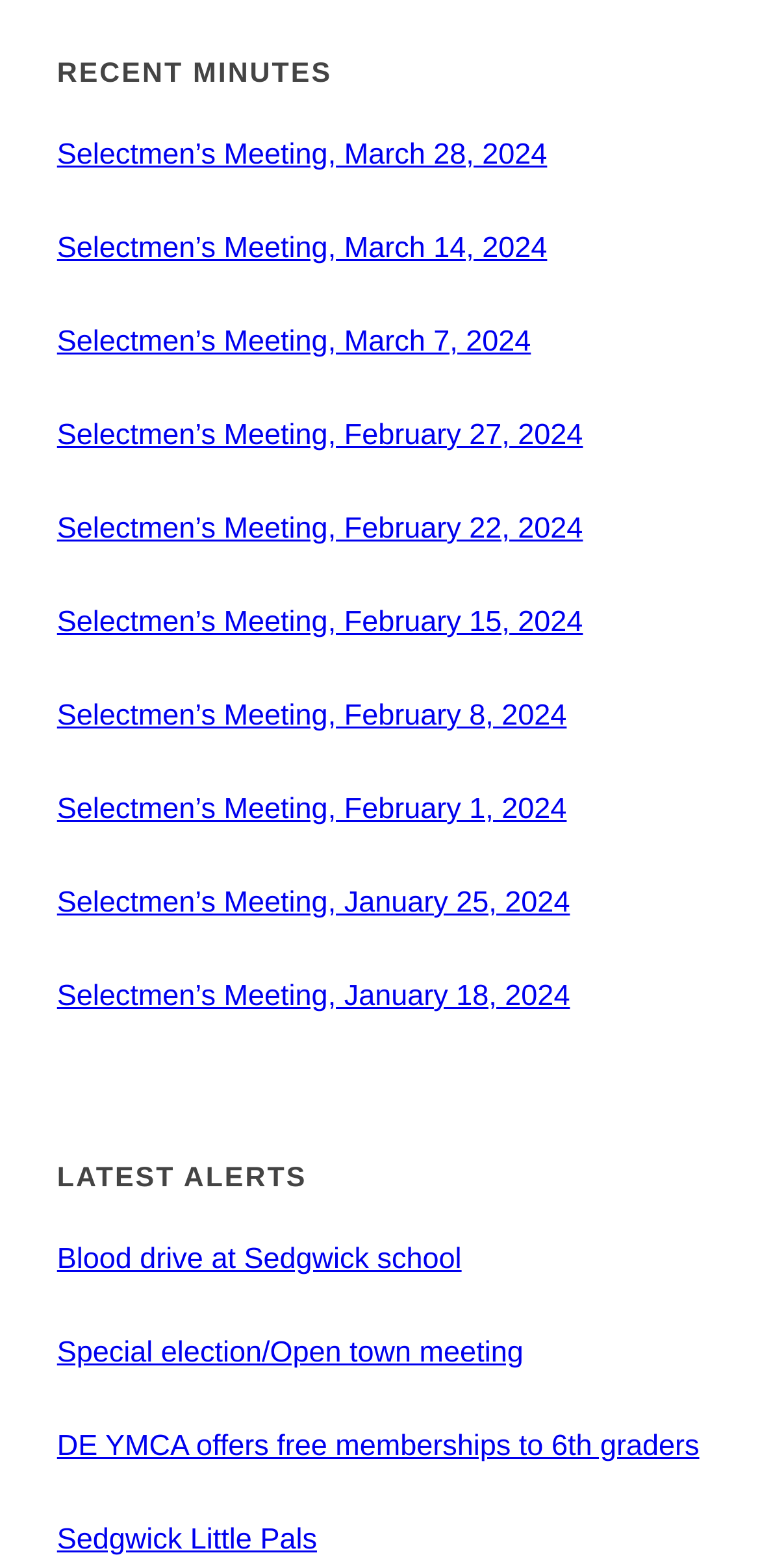Can you identify the bounding box coordinates of the clickable region needed to carry out this instruction: 'View Selectmen’s Meeting, March 28, 2024'? The coordinates should be four float numbers within the range of 0 to 1, stated as [left, top, right, bottom].

[0.075, 0.082, 0.925, 0.115]